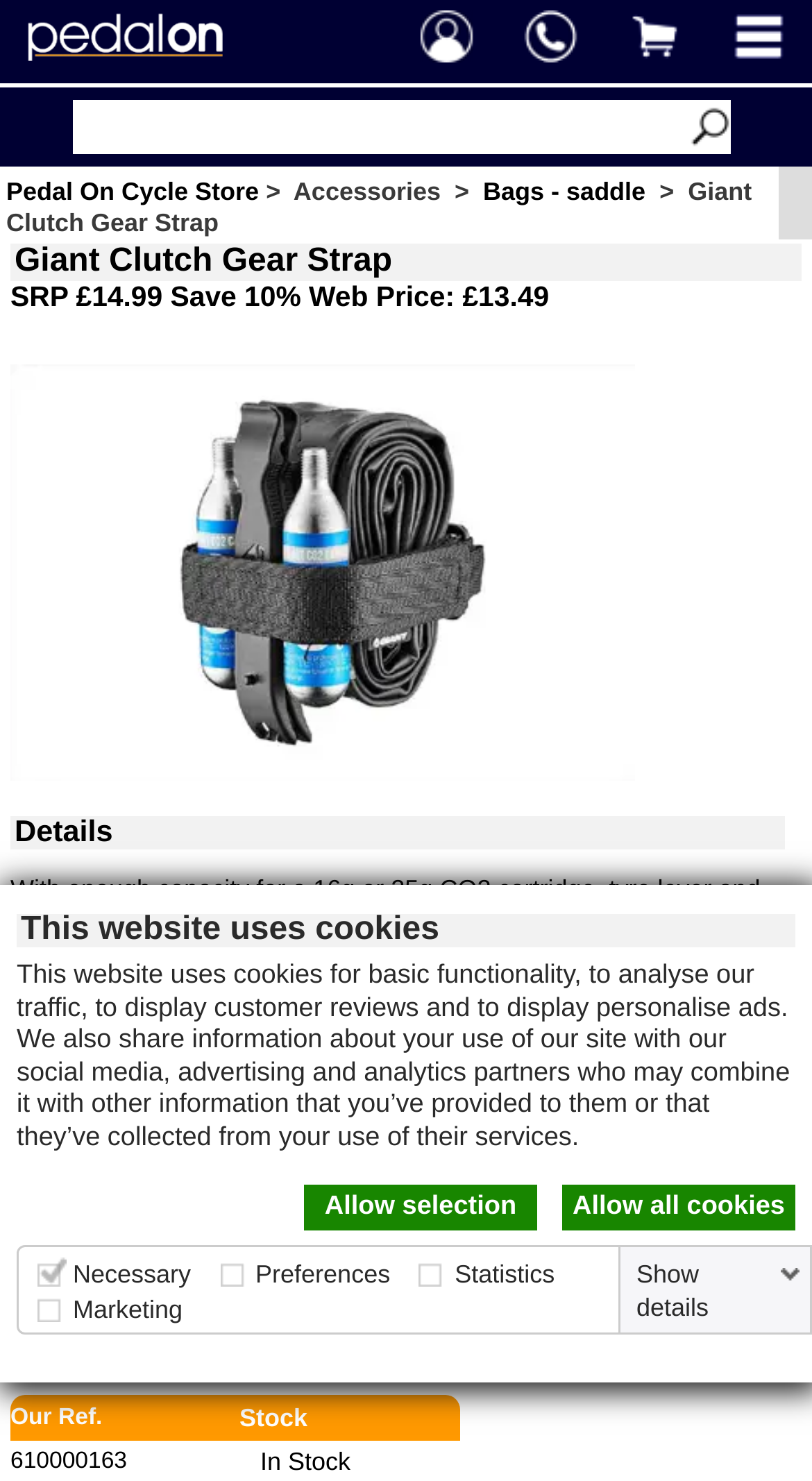Locate the bounding box coordinates of the element you need to click to accomplish the task described by this instruction: "View Giant Clutch Gear Strap details".

[0.013, 0.508, 0.782, 0.532]